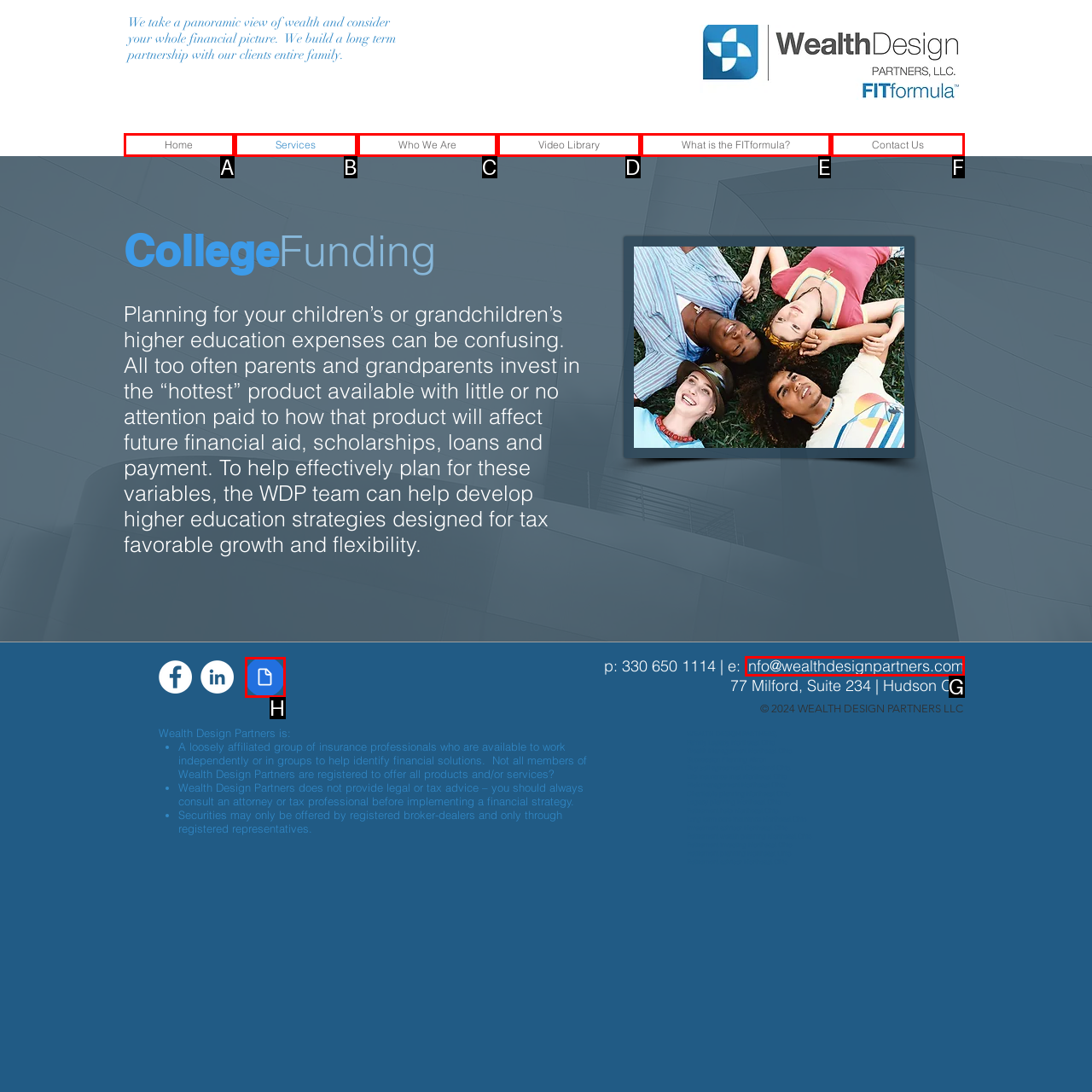Find the option you need to click to complete the following instruction: Click on the 'Contact Us' link
Answer with the corresponding letter from the choices given directly.

F